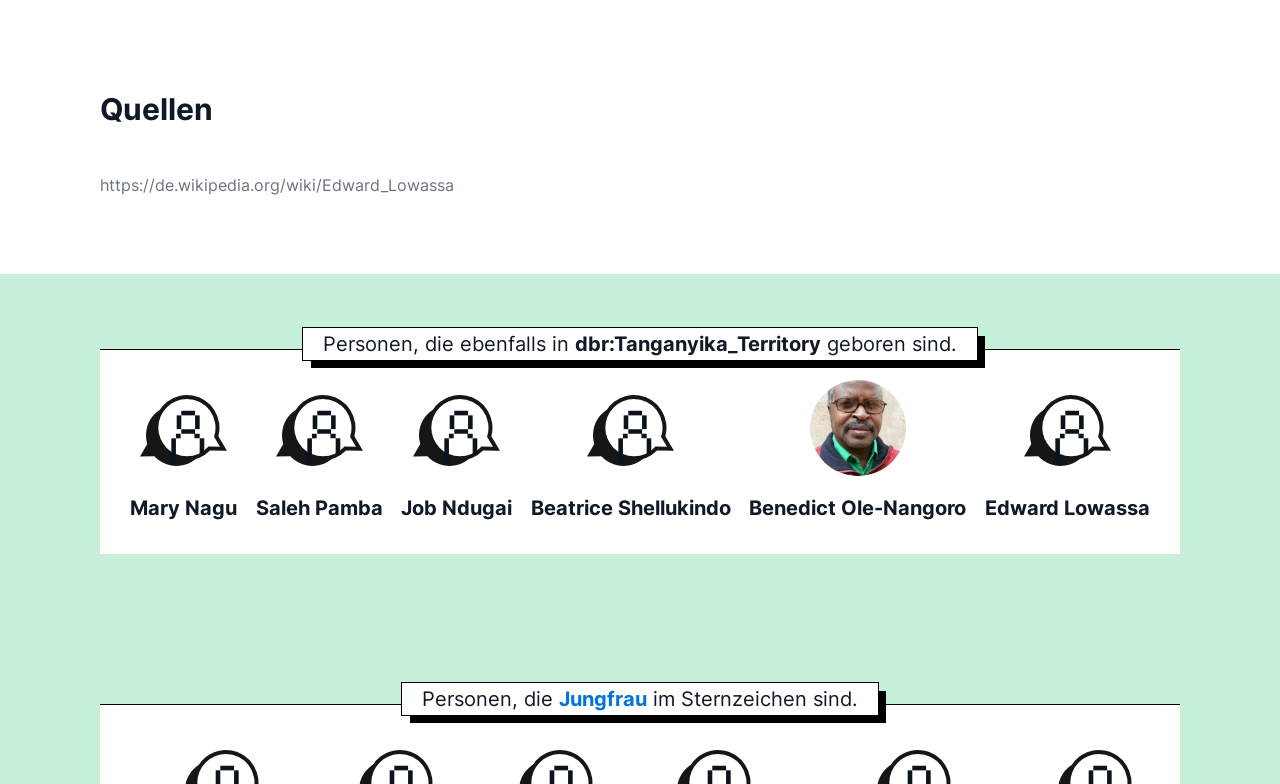Determine the bounding box coordinates for the HTML element mentioned in the following description: "Saleh Pamba". The coordinates should be a list of four floats ranging from 0 to 1, represented as [left, top, right, bottom].

[0.2, 0.484, 0.299, 0.668]